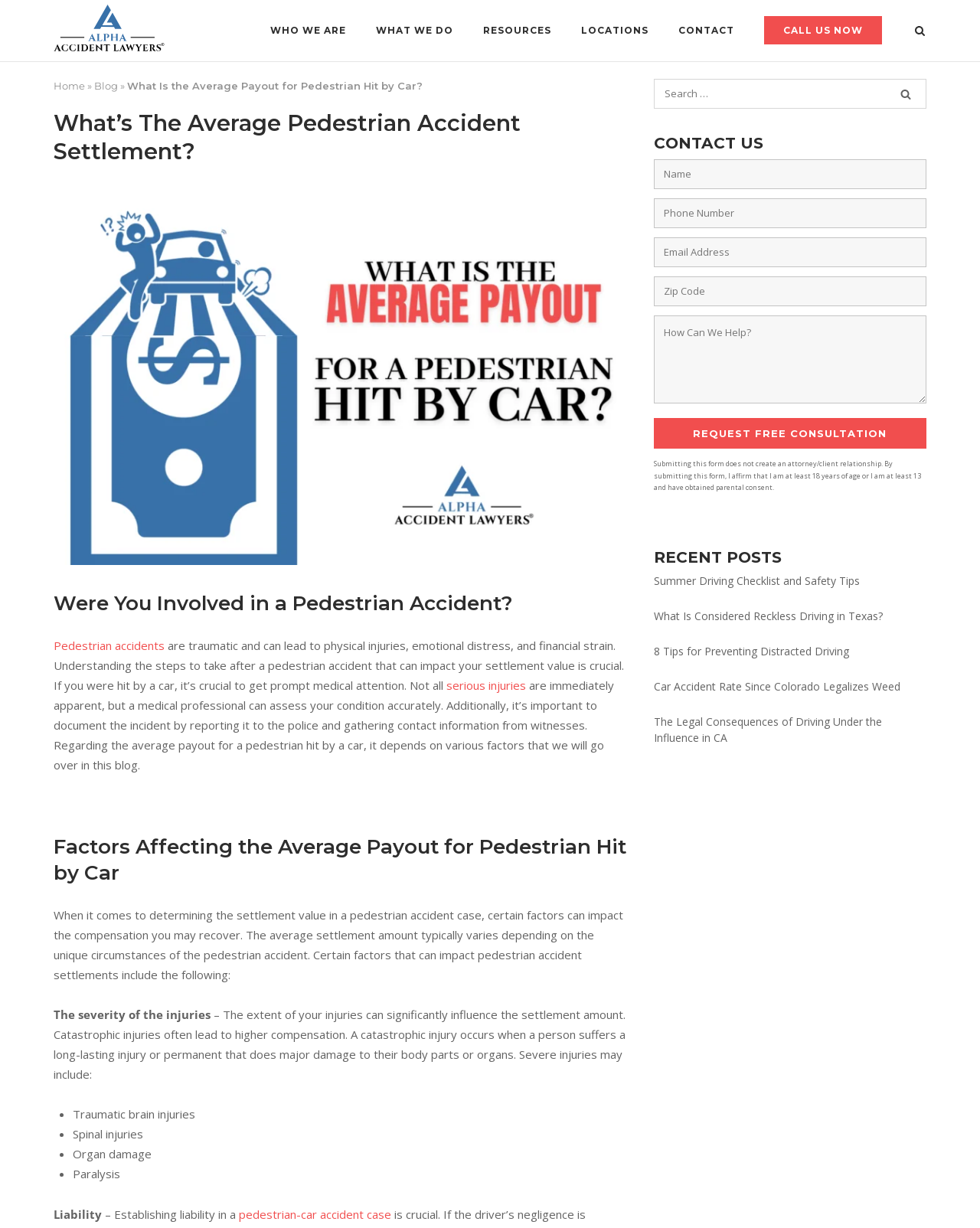Predict the bounding box of the UI element that fits this description: "serious injuries".

[0.455, 0.551, 0.537, 0.564]